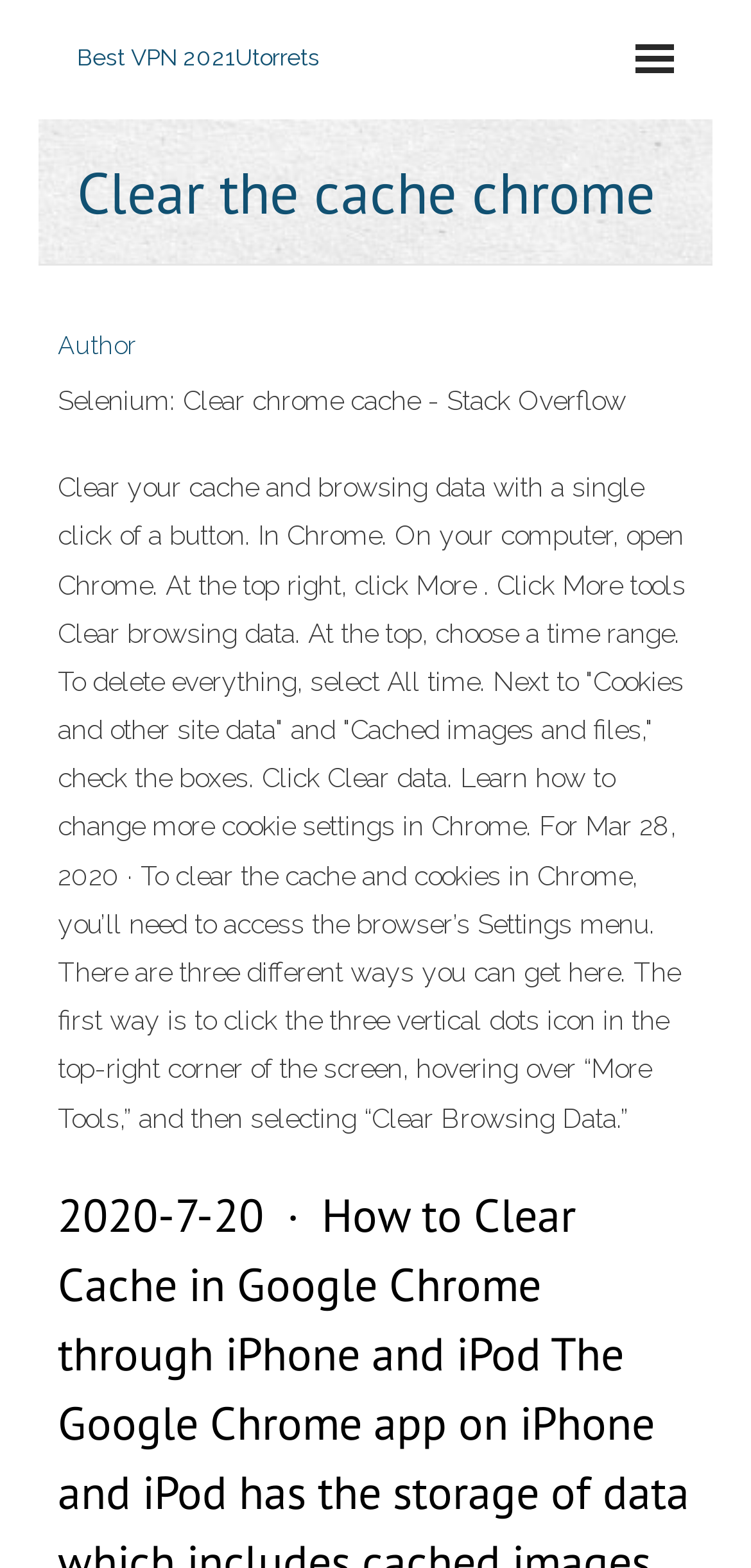Create a detailed summary of all the visual and textual information on the webpage.

The webpage is about clearing the cache in Chrome, with a focus on providing instructions and information on how to do so. At the top, there is a layout table that spans almost the entire width of the page. Within this table, there is a link to "Best VPN 2021" on the left side, which is divided into two parts: "Best VPN 2021" and "VPN 2021".

Below the layout table, there is a heading that reads "Clear the cache chrome" and takes up most of the page's width. On the left side, there is a link to the "Author" and a static text that displays the title "Selenium: Clear chrome cache - Stack Overflow".

The main content of the page is a block of text that provides step-by-step instructions on how to clear the cache and browsing data in Chrome. The text is divided into paragraphs and explains the process in detail, including how to access the browser's settings menu and select the data to be cleared. The text also provides additional information on how to change cookie settings in Chrome.